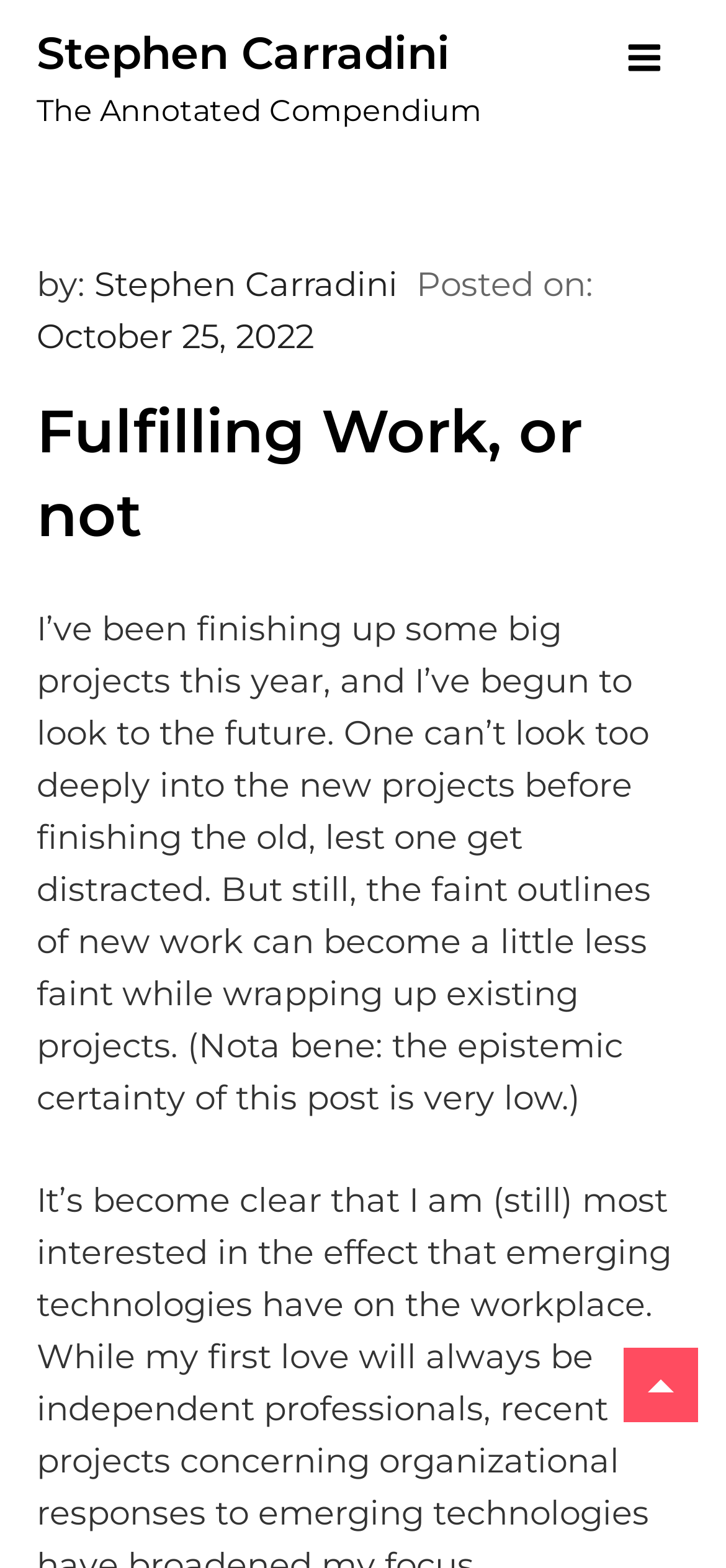What is the date of this post?
Give a comprehensive and detailed explanation for the question.

The date of this post is mentioned in the link 'October 25, 2022' which is part of the 'Posted on:' section.